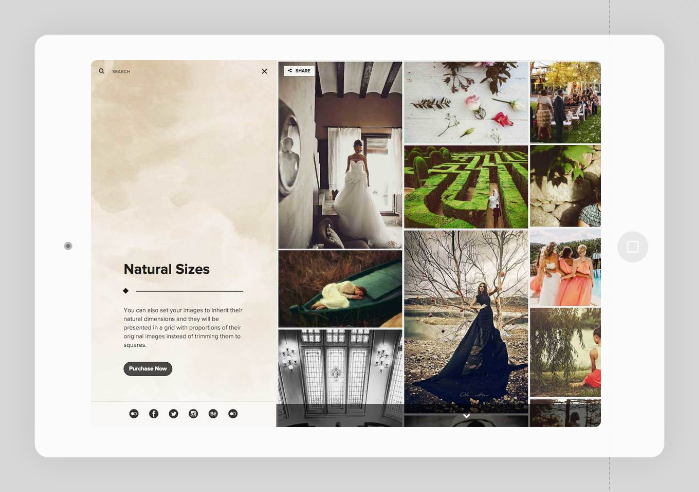Convey all the details present in the image.

The image features a sleek tablet design displaying a sophisticated interface titled "Natural Sizes." This section emphasizes the capability to maintain the original dimensions of images, offering a visually appealing masonry grid format as illustrated by the diverse collection of photographs that fills the screen. 

Highlighted on the left side is a descriptive panel that explains the feature, detailing that users can set their images to preserve their natural proportions, rather than cropping them into squares. Below the description is a prominent "Purchase Now" button, inviting users to take action.

The right side of the tablet showcases an array of images, which include photographs of various scenes—from elegant wedding attire and serene landscapes to joyous moments captured with friends. Each image is thoughtfully arranged to create an aesthetically pleasing visual experience. The entire layout suggests a user-friendly exploration of a gallery-like environment, ideal for anyone interested in photography or design.